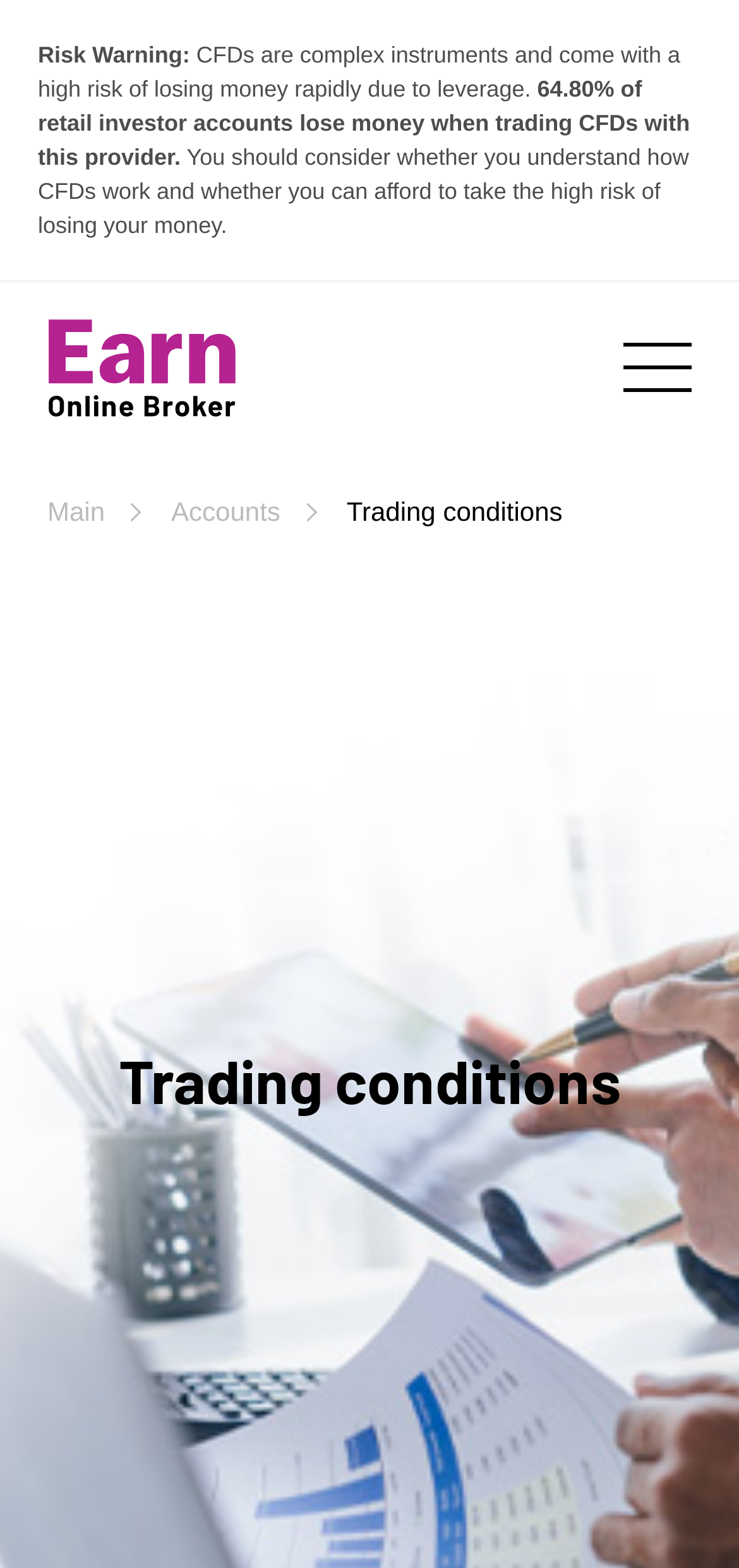How many main sections are there on the webpage?
Respond to the question with a single word or phrase according to the image.

3